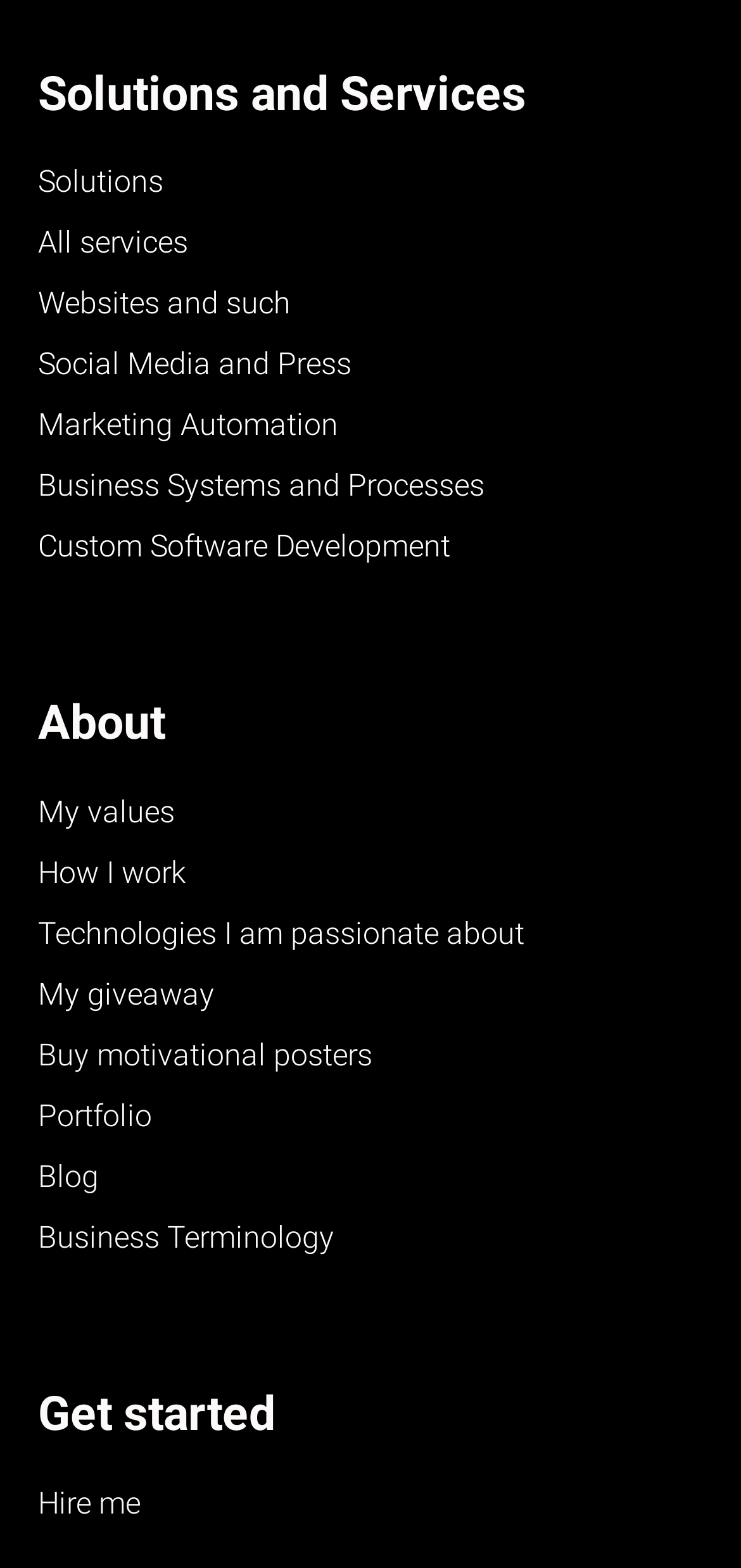Give a one-word or one-phrase response to the question:
What is the last link under 'About'?

Business Terminology